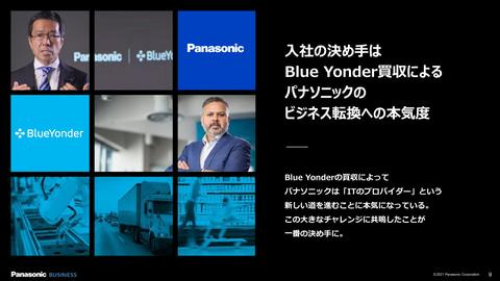What is the goal of integrating technology and logistics?
Refer to the image and provide a one-word or short phrase answer.

Enhance efficiency and customer experience